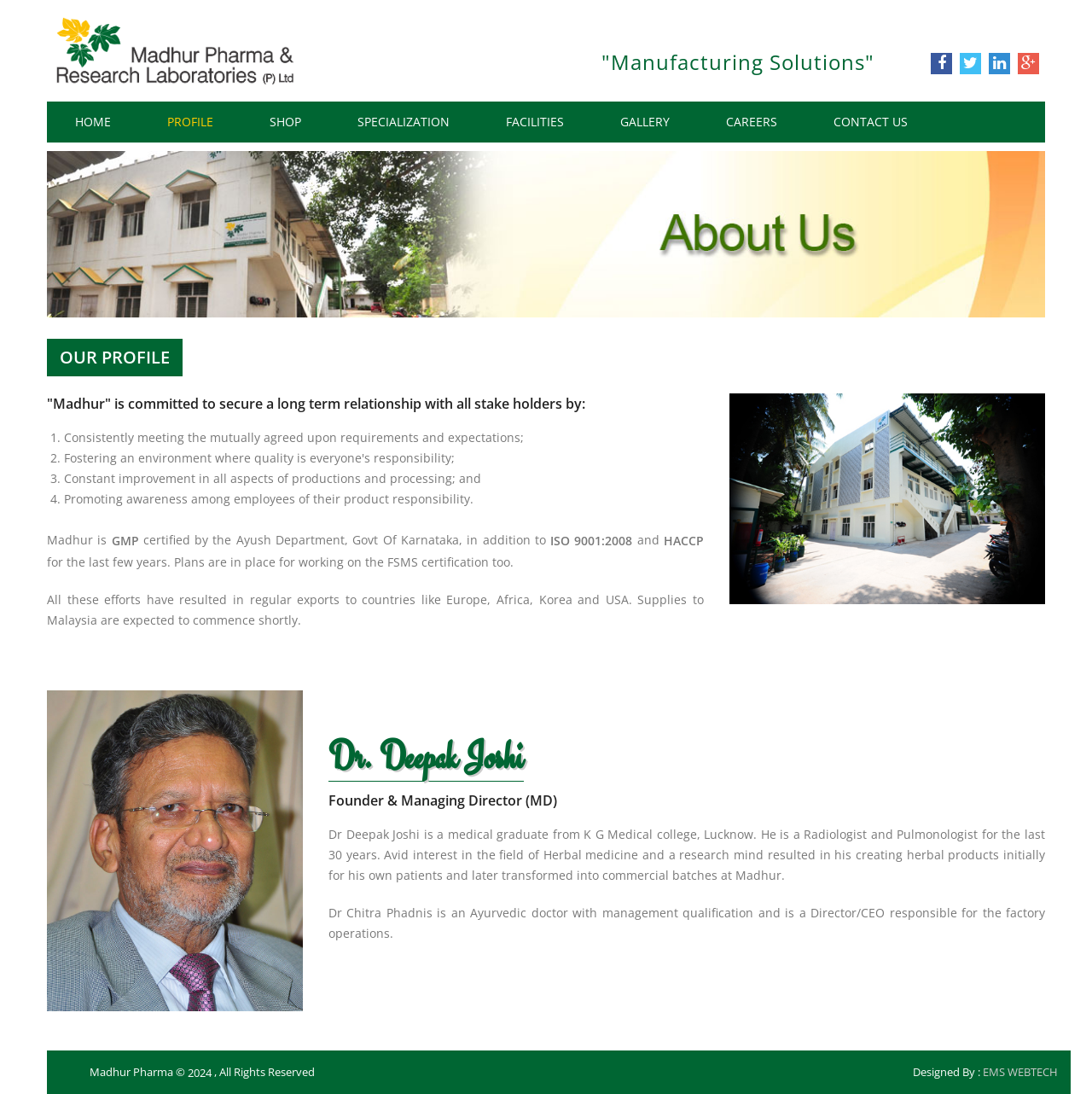Answer succinctly with a single word or phrase:
What is the purpose of Madhur Pharma?

To secure a long-term relationship with stakeholders